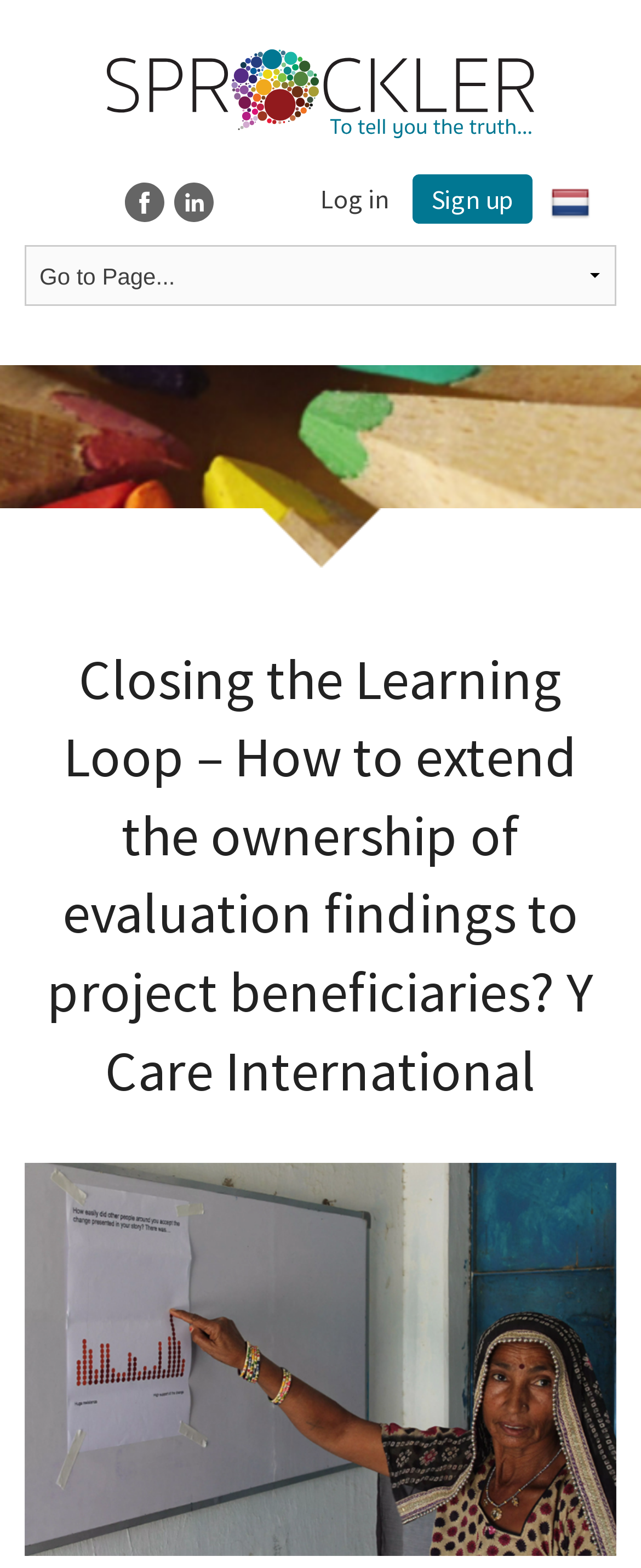Provide a brief response to the question using a single word or phrase: 
What is the background image of the webpage?

An image